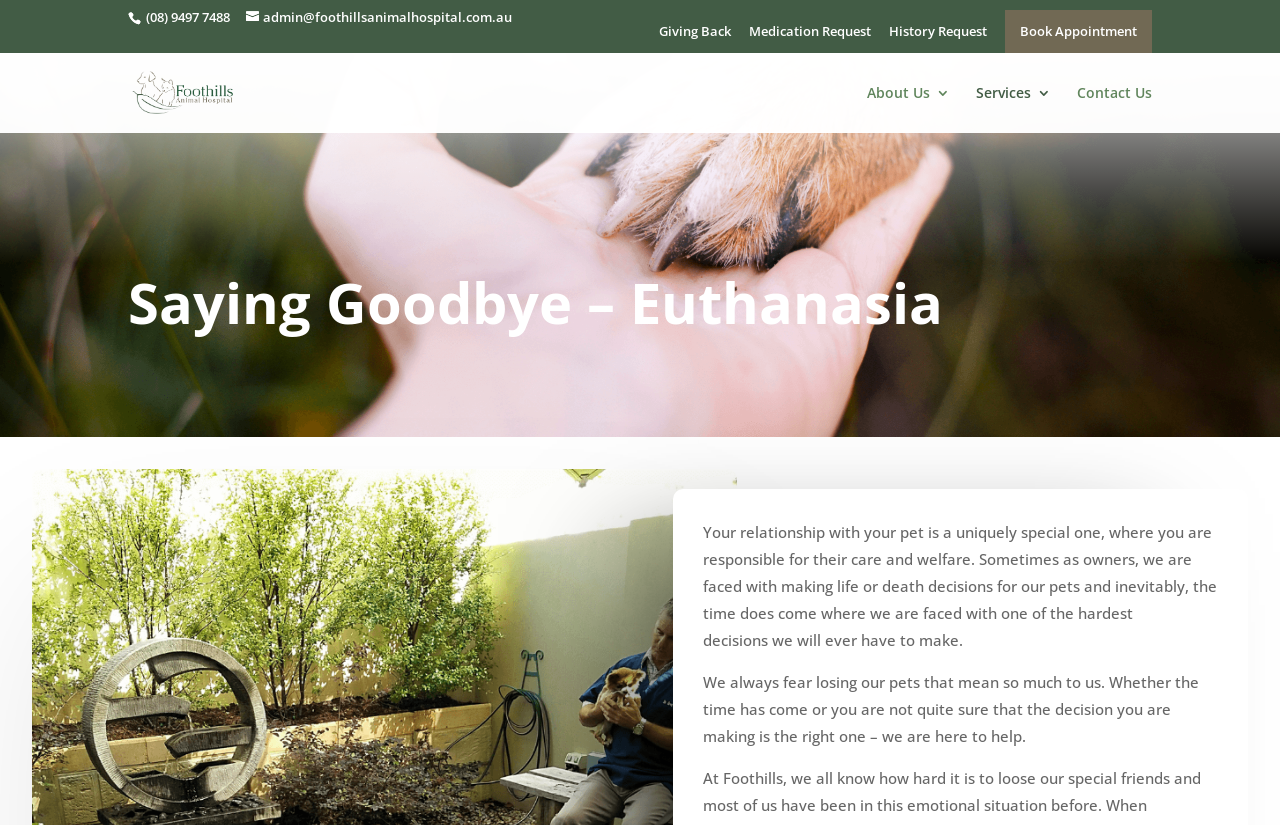Please identify the webpage's heading and generate its text content.

Saying Goodbye – Euthanasia